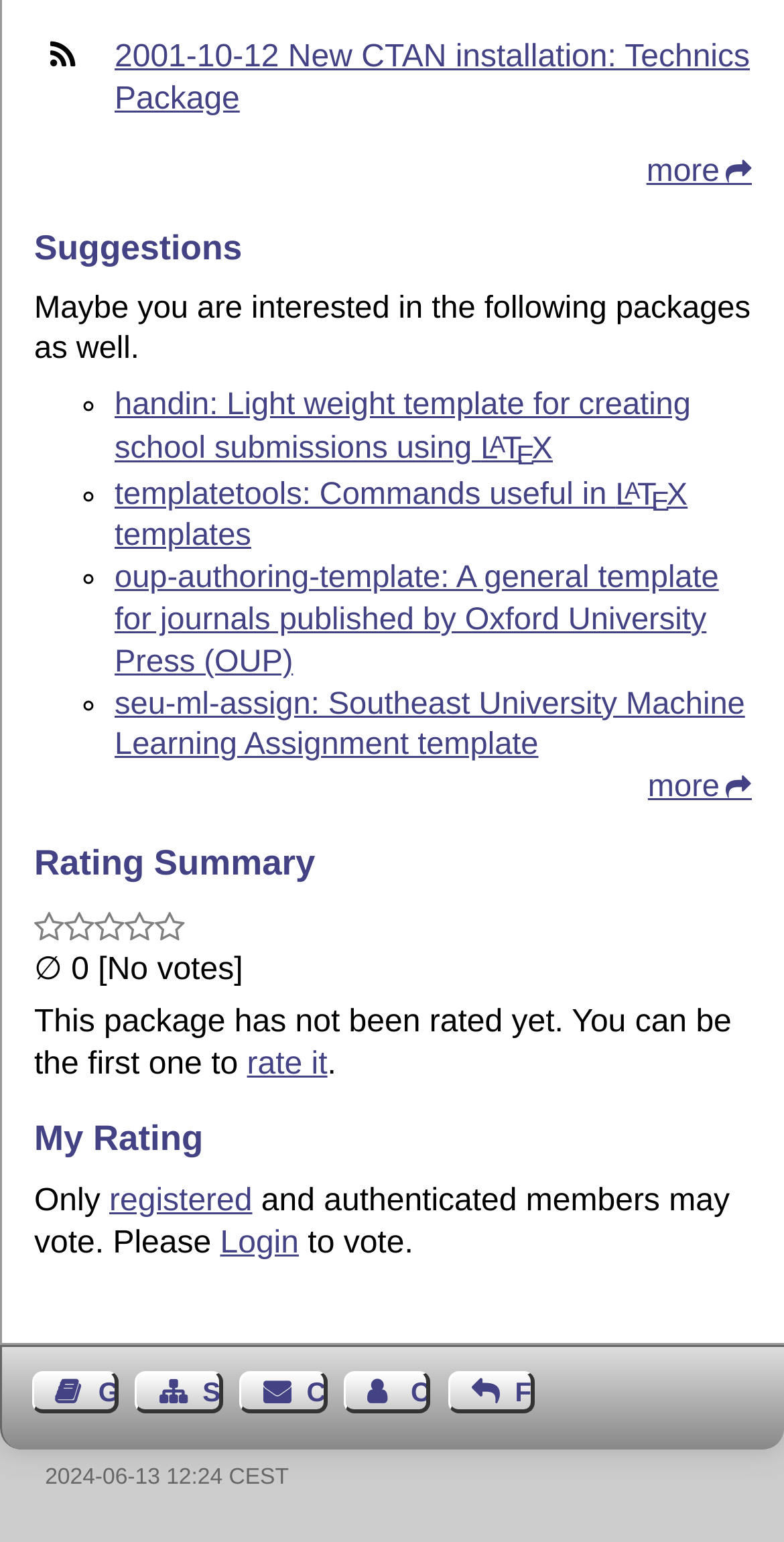Identify the bounding box coordinates of the area that should be clicked in order to complete the given instruction: "Click on DMCA.com Protection Status". The bounding box coordinates should be four float numbers between 0 and 1, i.e., [left, top, right, bottom].

None